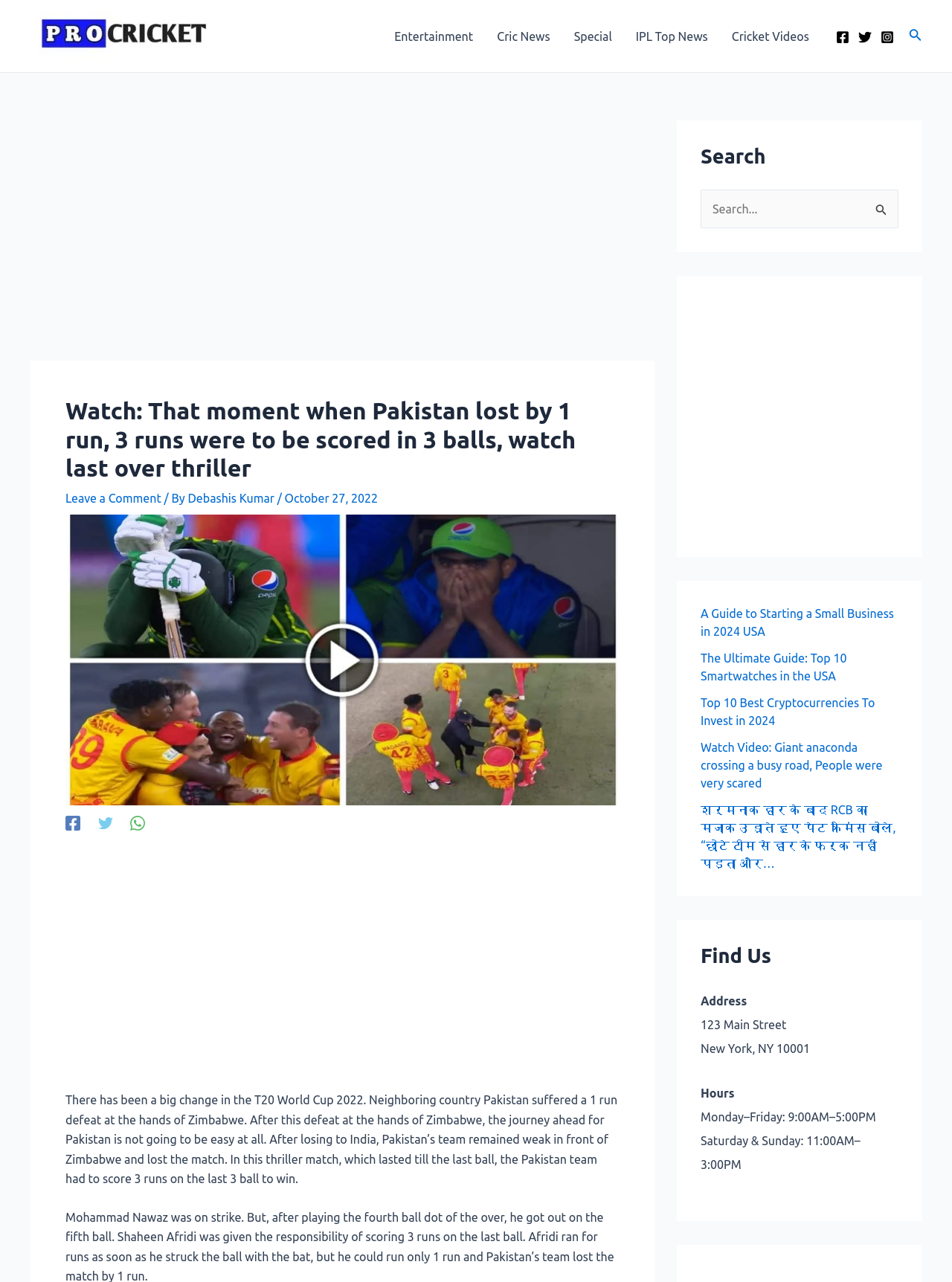Please extract the webpage's main title and generate its text content.

Watch: That moment when Pakistan lost by 1 run, 3 runs were to be scored in 3 balls, watch last over thriller